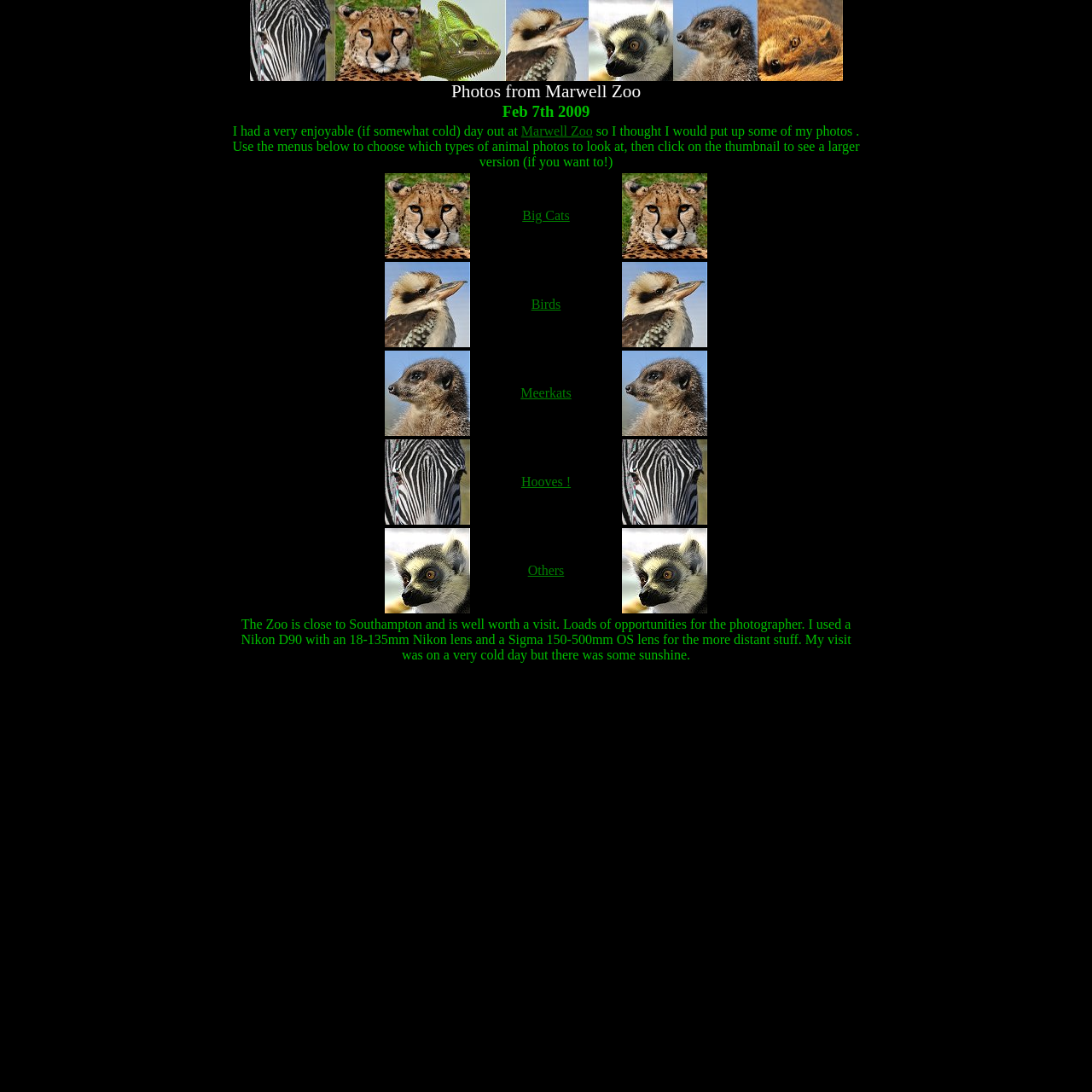What is the location of Marwell Zoo?
Please provide a comprehensive answer based on the contents of the image.

The location of Marwell Zoo can be found in the LayoutTableCell element with the text 'The Zoo is close to Southampton and is well worth a visit.' which is located at [0.209, 0.564, 0.791, 0.608].